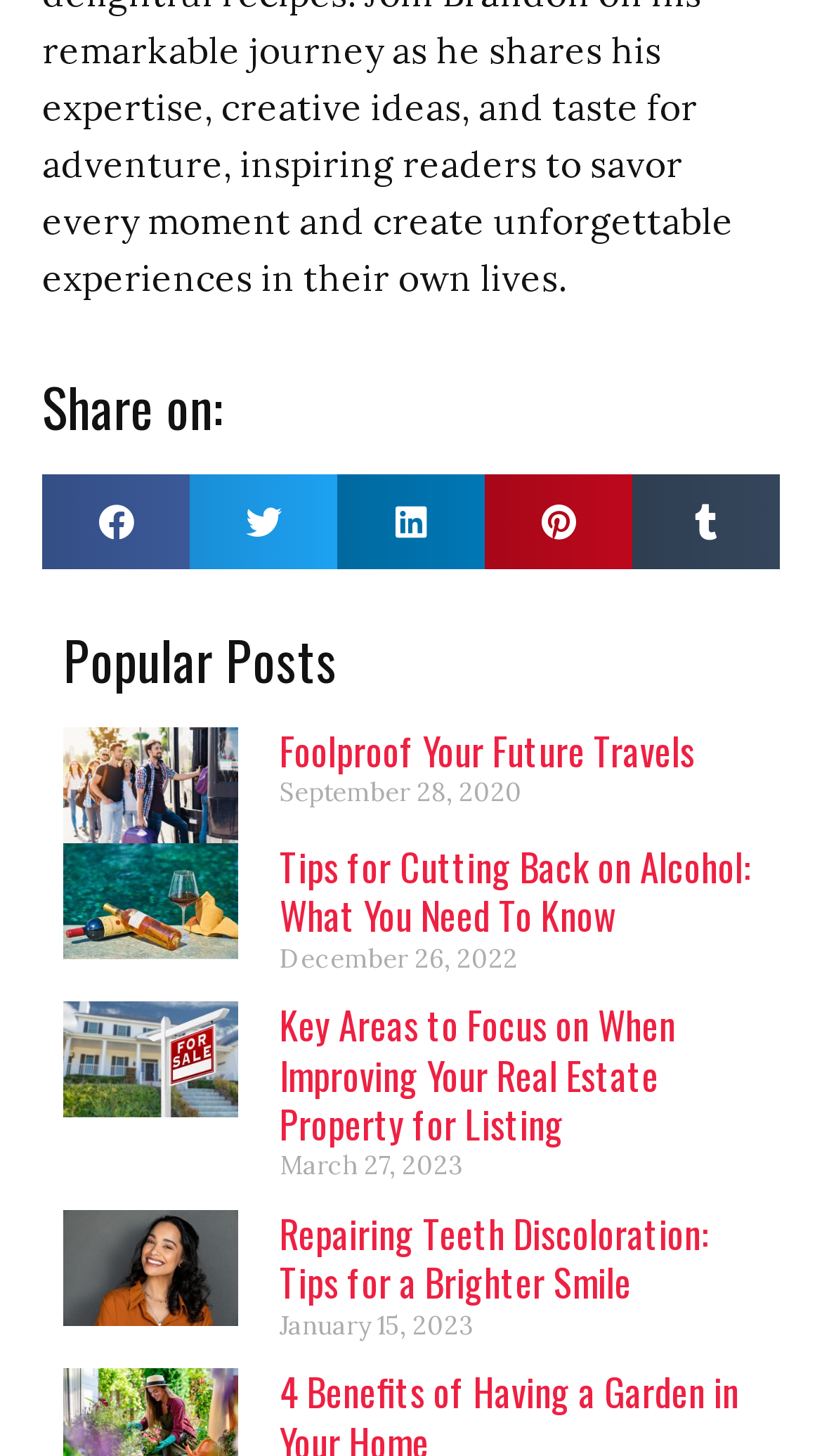Please determine the bounding box coordinates for the element that should be clicked to follow these instructions: "Read 'Foolproof Your Future Travels'".

[0.34, 0.499, 0.923, 0.533]